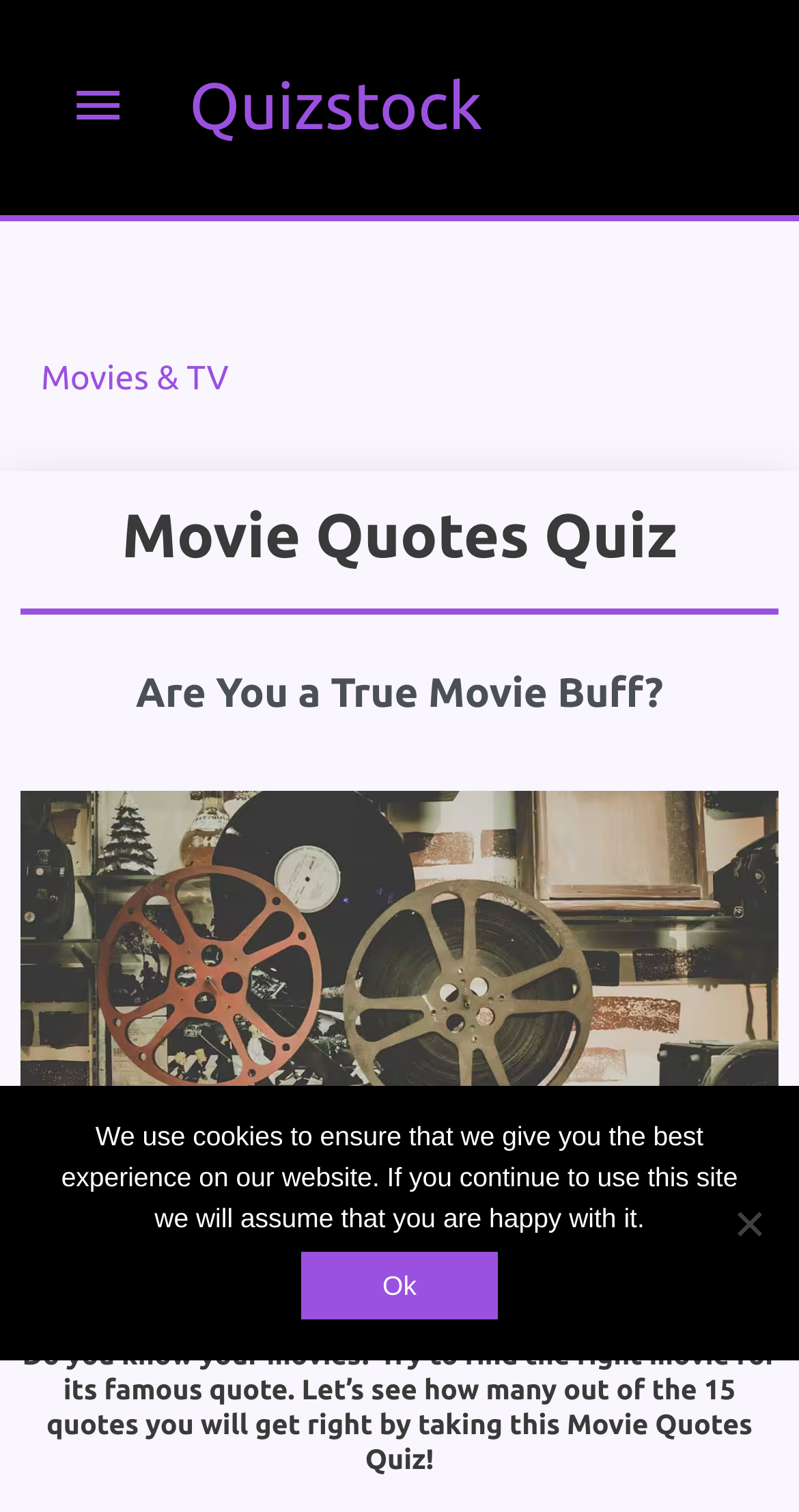Identify the bounding box for the UI element that is described as follows: "Movies & TV".

[0.051, 0.238, 0.286, 0.262]